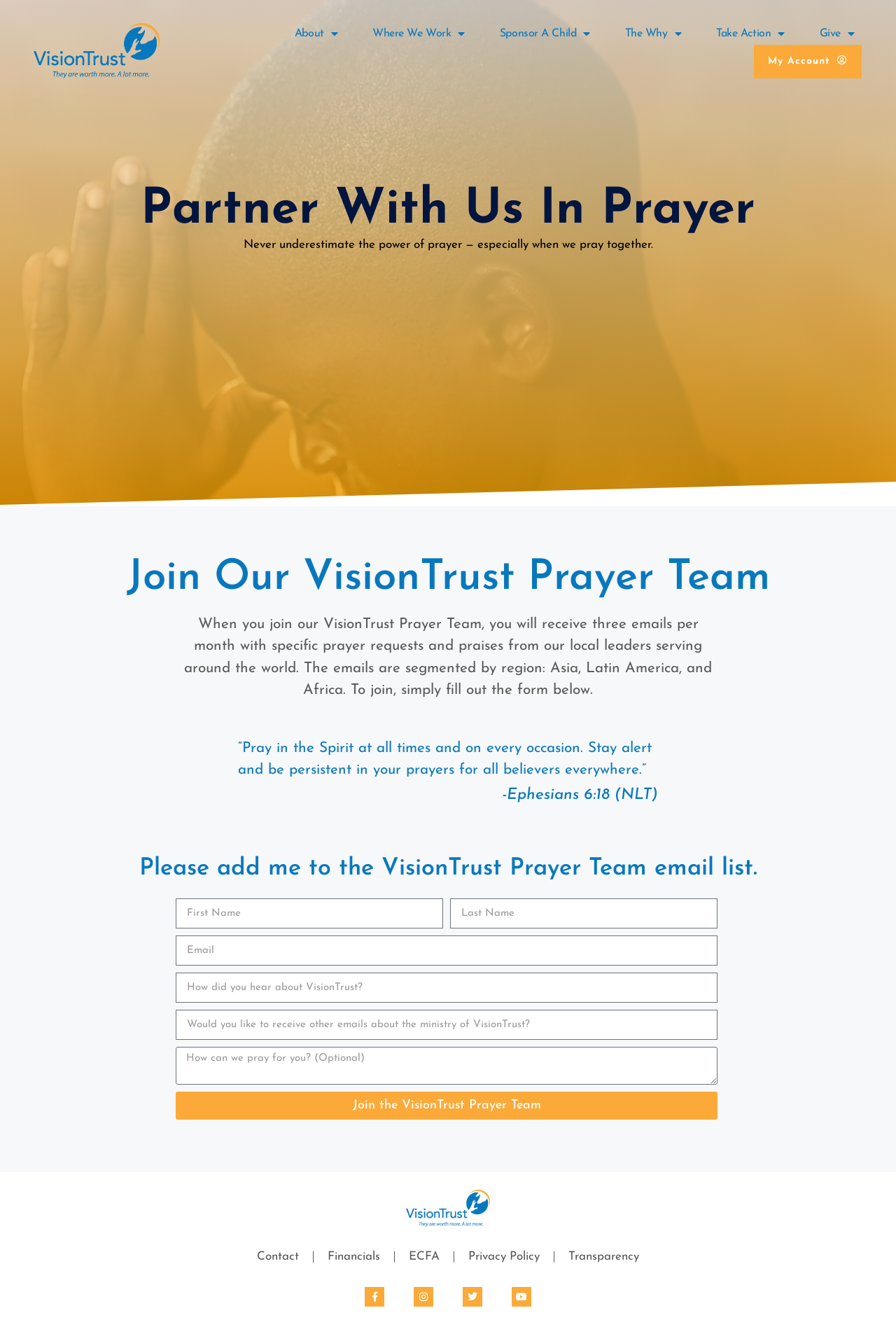Identify the bounding box coordinates for the UI element described as follows: Corvinus University of Budapest. Use the format (top-left x, top-left y, bottom-right x, bottom-right y) and ensure all values are floating point numbers between 0 and 1.

None